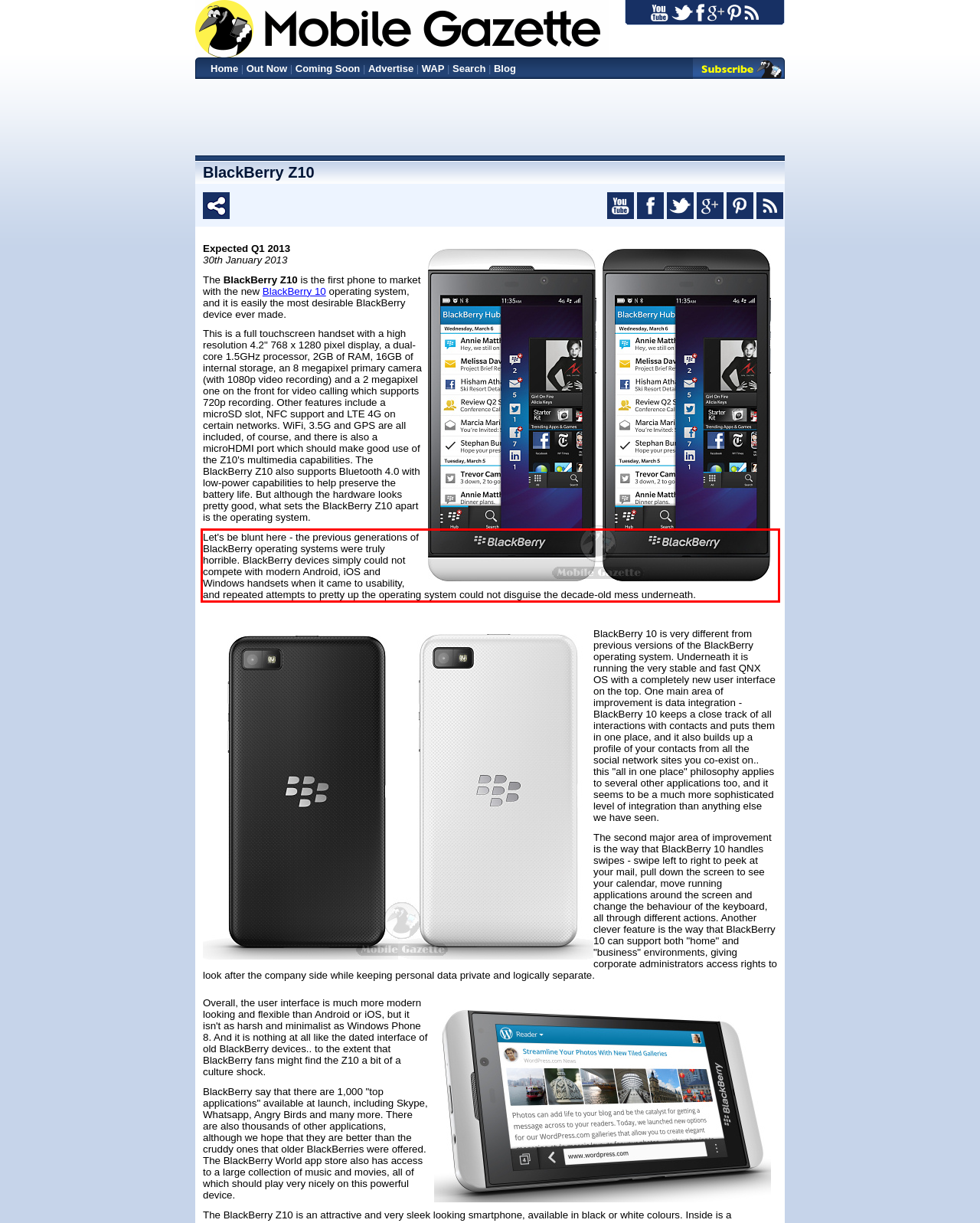Using OCR, extract the text content found within the red bounding box in the given webpage screenshot.

Let's be blunt here - the previous generations of BlackBerry operating systems were truly horrible. BlackBerry devices simply could not compete with modern Android, iOS and Windows handsets when it came to usability, and repeated attempts to pretty up the operating system could not disguise the decade-old mess underneath.